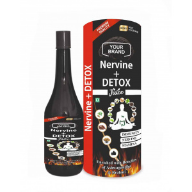Answer the following in one word or a short phrase: 
What is the theme of the graphic on the packaging?

Meditative figure